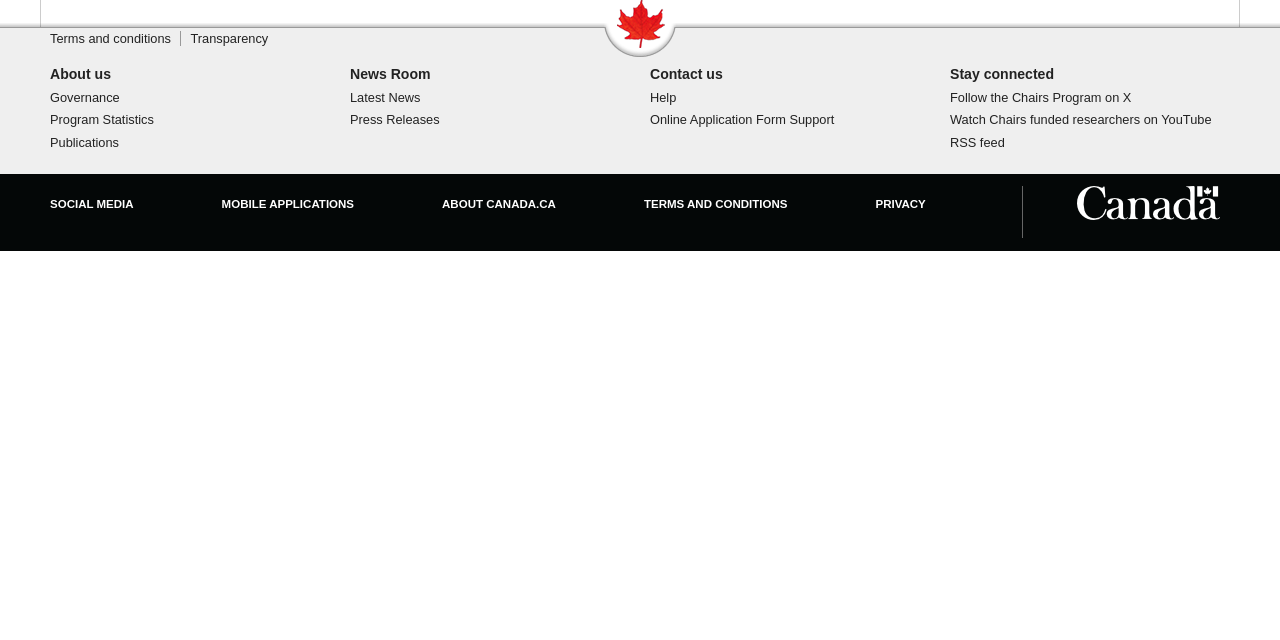Identify the bounding box of the HTML element described as: "Terms and conditions".

[0.503, 0.31, 0.615, 0.328]